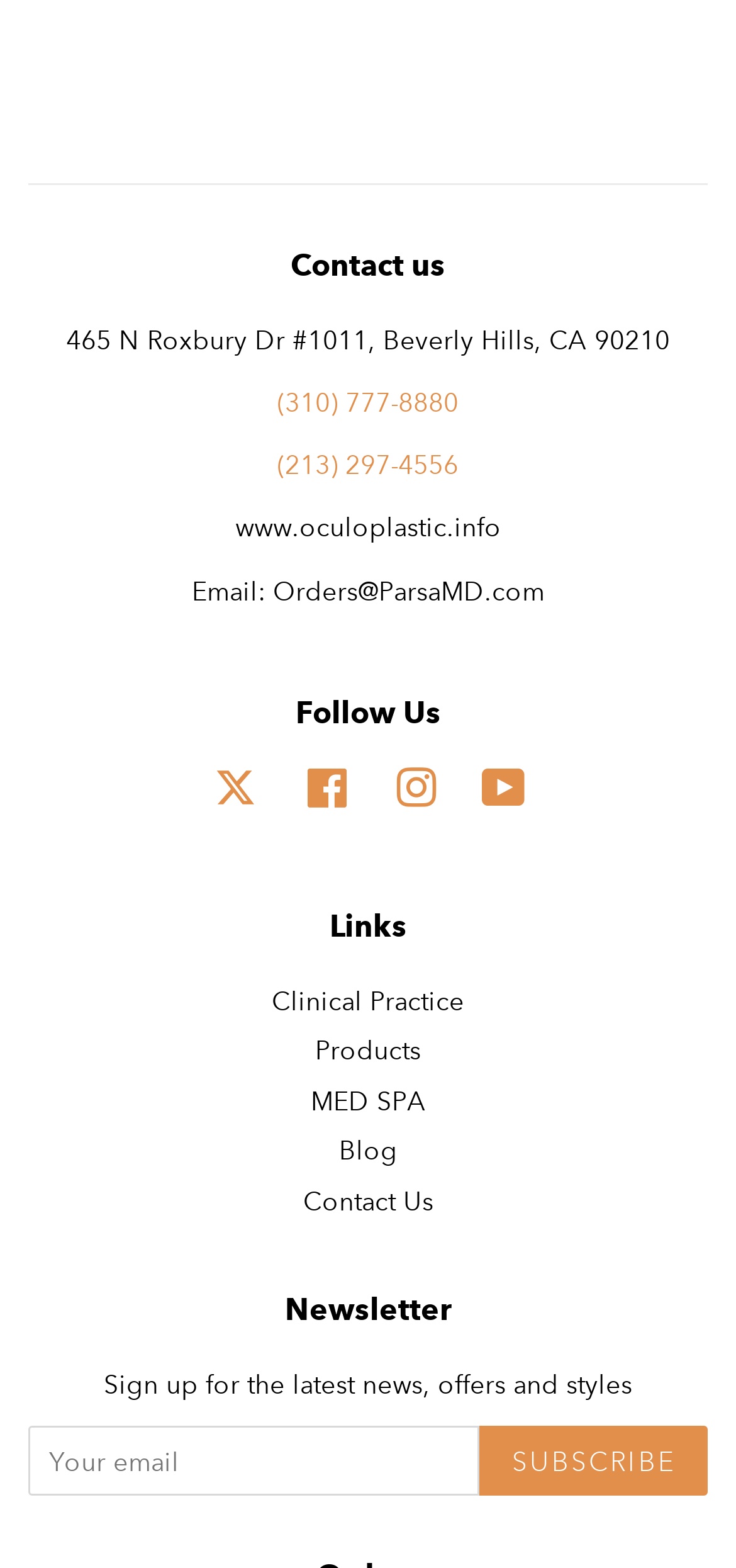Pinpoint the bounding box coordinates of the clickable element needed to complete the instruction: "Subscribe to the newsletter". The coordinates should be provided as four float numbers between 0 and 1: [left, top, right, bottom].

[0.652, 0.909, 0.962, 0.954]